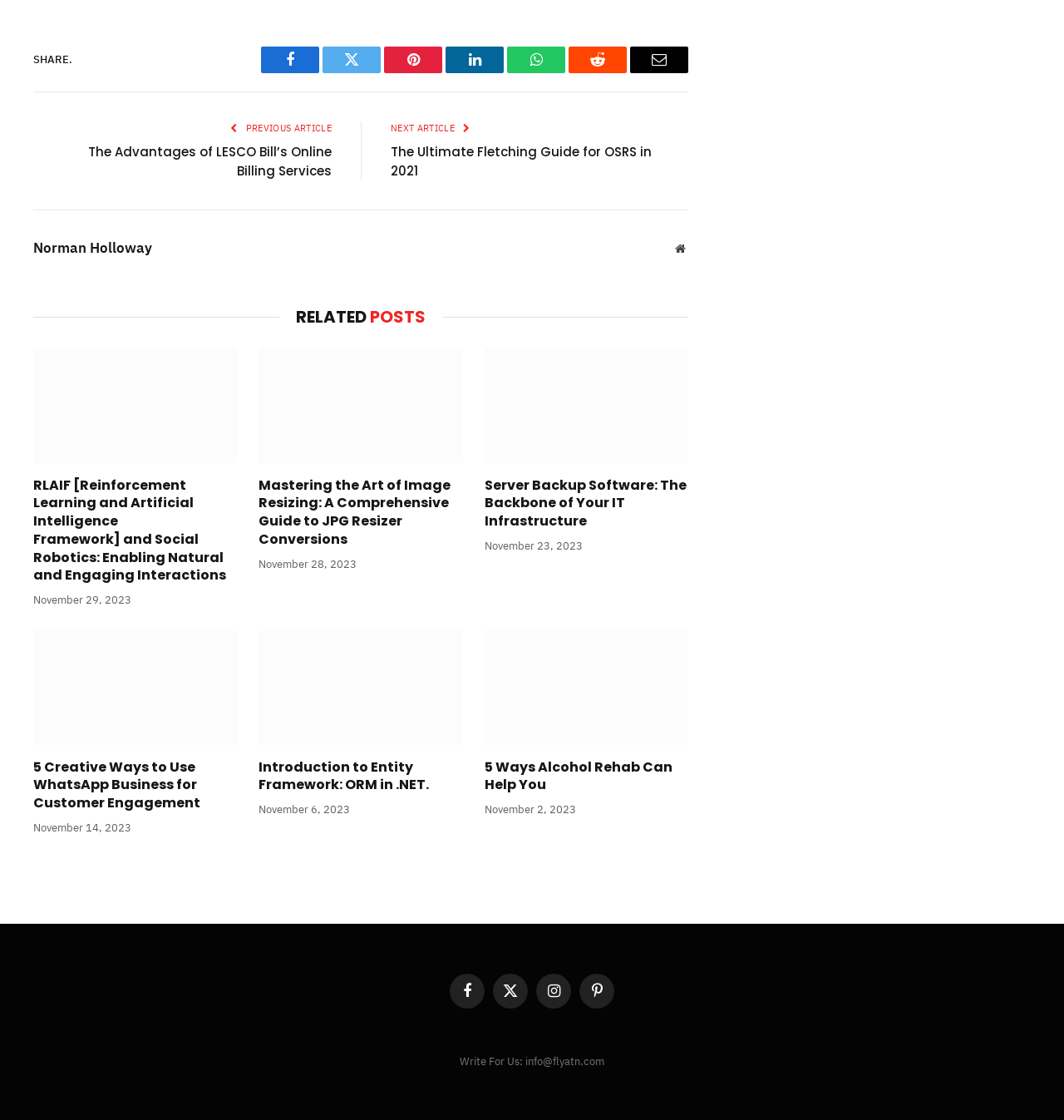Please provide a comprehensive response to the question below by analyzing the image: 
What is the date of the last related post?

The last related post is located at the top of the 'RELATED POSTS' section, and it has a time element that reads 'November 29, 2023'. This is the date of the last related post.